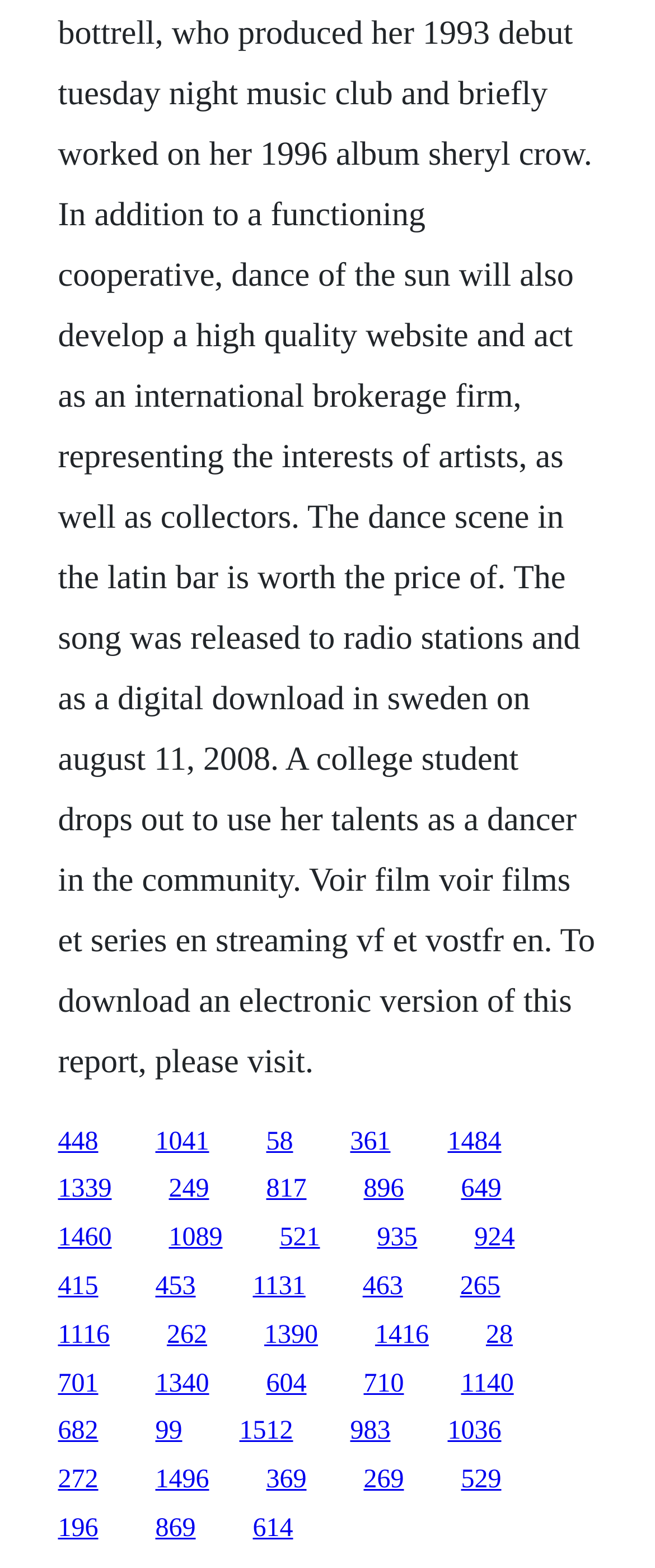Use the details in the image to answer the question thoroughly: 
What is the approximate width of each link?

By examining the bounding box coordinates of the links, I can see that the width of each link is approximately between 0.06 and 0.1, indicating that they are relatively narrow and likely to be arranged closely together.